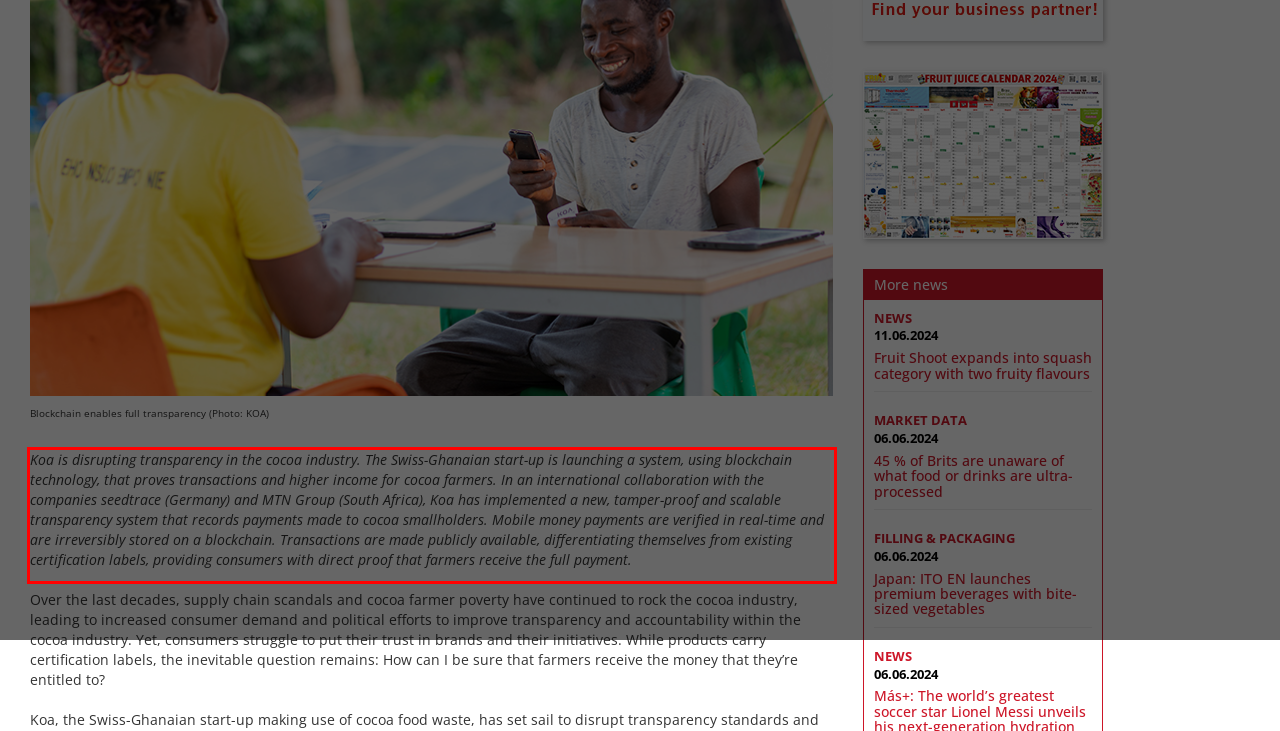Identify and extract the text within the red rectangle in the screenshot of the webpage.

Koa is disrupting transparency in the cocoa industry. The Swiss-Ghanaian start-up is launching a system, using blockchain technology, that proves transactions and higher income for cocoa farmers. In an international collaboration with the companies seedtrace (Germany) and MTN Group (South Africa), Koa has implemented a new, tamper-proof and scalable transparency system that records payments made to cocoa smallholders. Mobile money payments are verified in real-time and are irreversibly stored on a blockchain. Transactions are made publicly available, differentiating themselves from existing certification labels, providing consumers with direct proof that farmers receive the full payment.